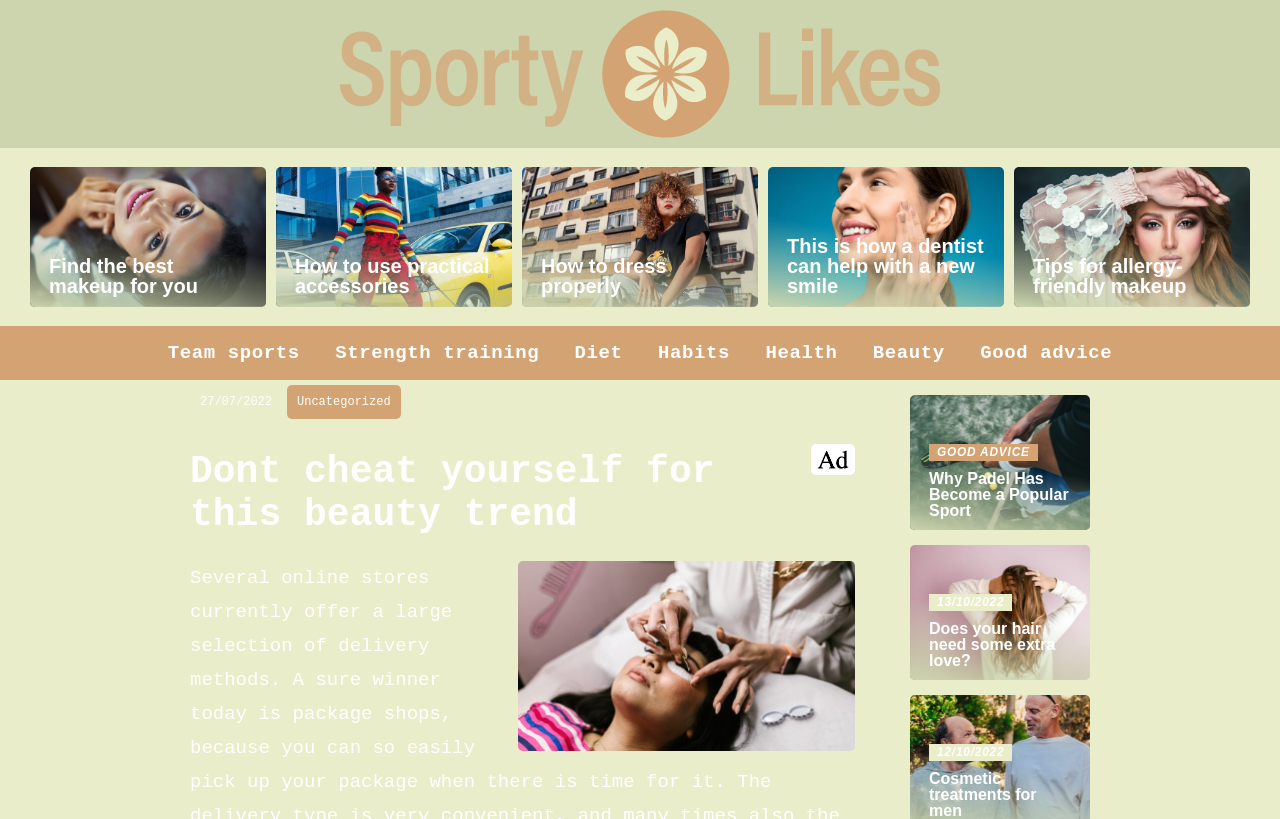Identify the bounding box coordinates of the element to click to follow this instruction: 'Click on the link to find the best makeup for you'. Ensure the coordinates are four float values between 0 and 1, provided as [left, top, right, bottom].

[0.023, 0.204, 0.208, 0.375]